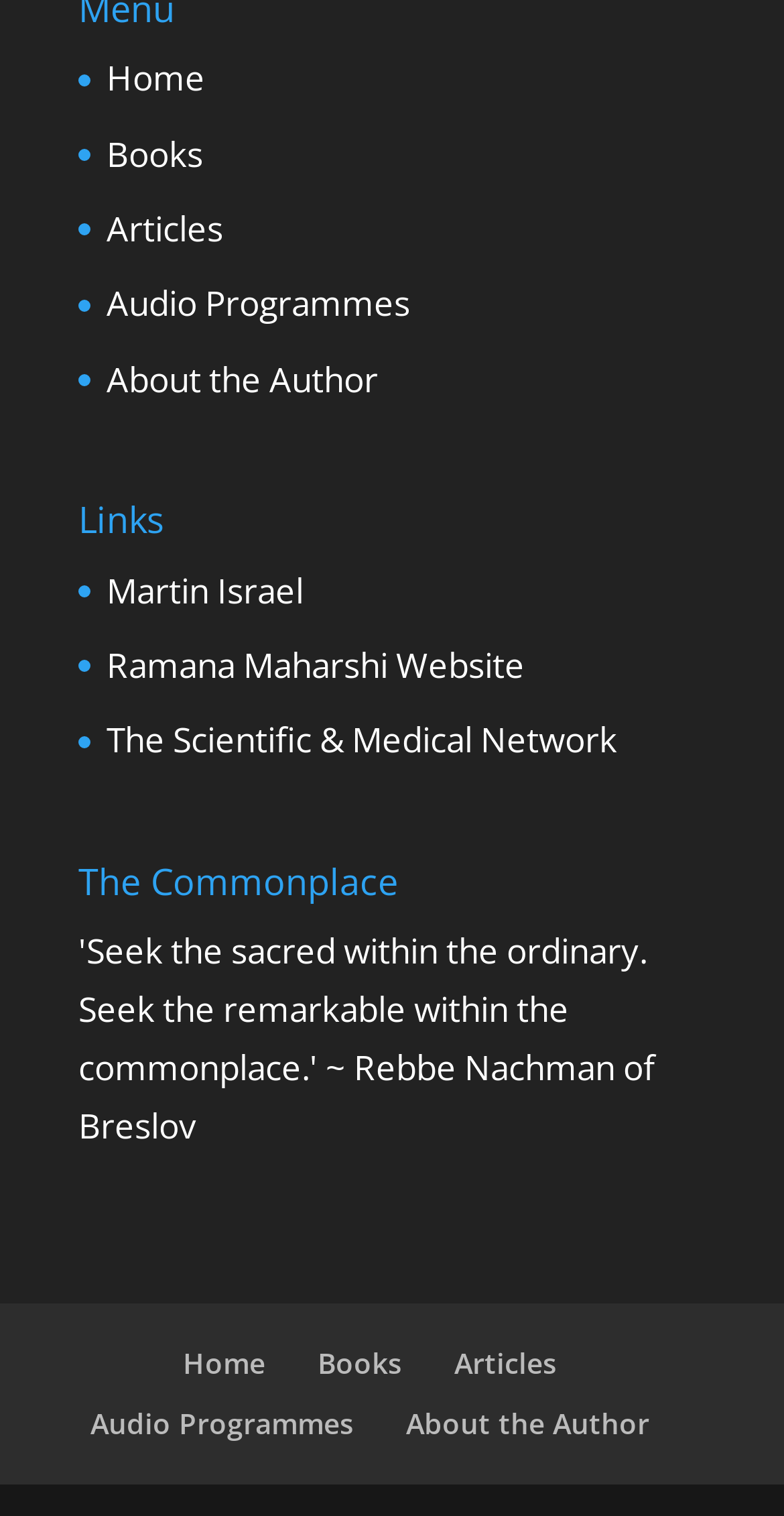Locate the bounding box coordinates of the element I should click to achieve the following instruction: "go to home page".

[0.136, 0.036, 0.262, 0.067]